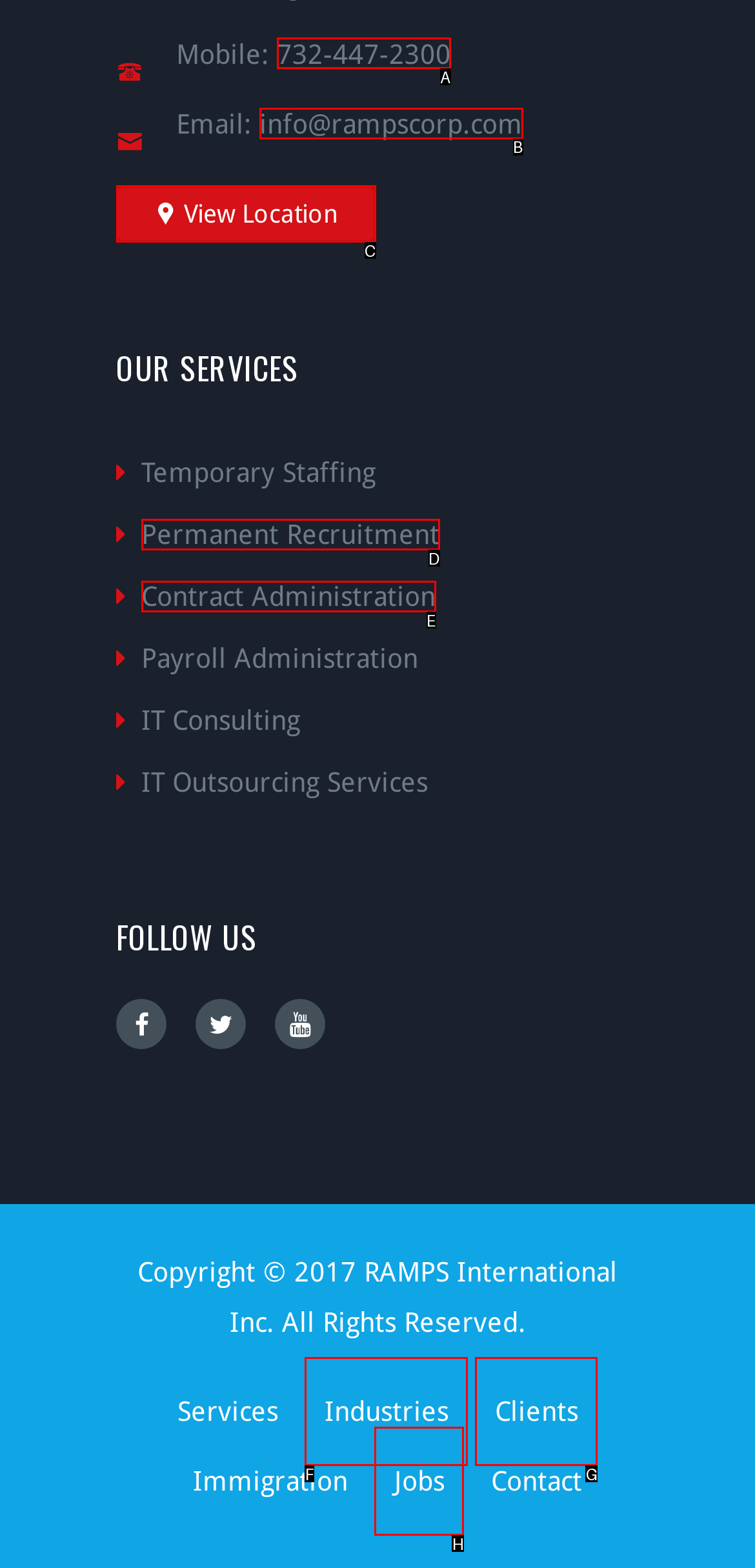Select the proper HTML element to perform the given task: Submit the form Answer with the corresponding letter from the provided choices.

None